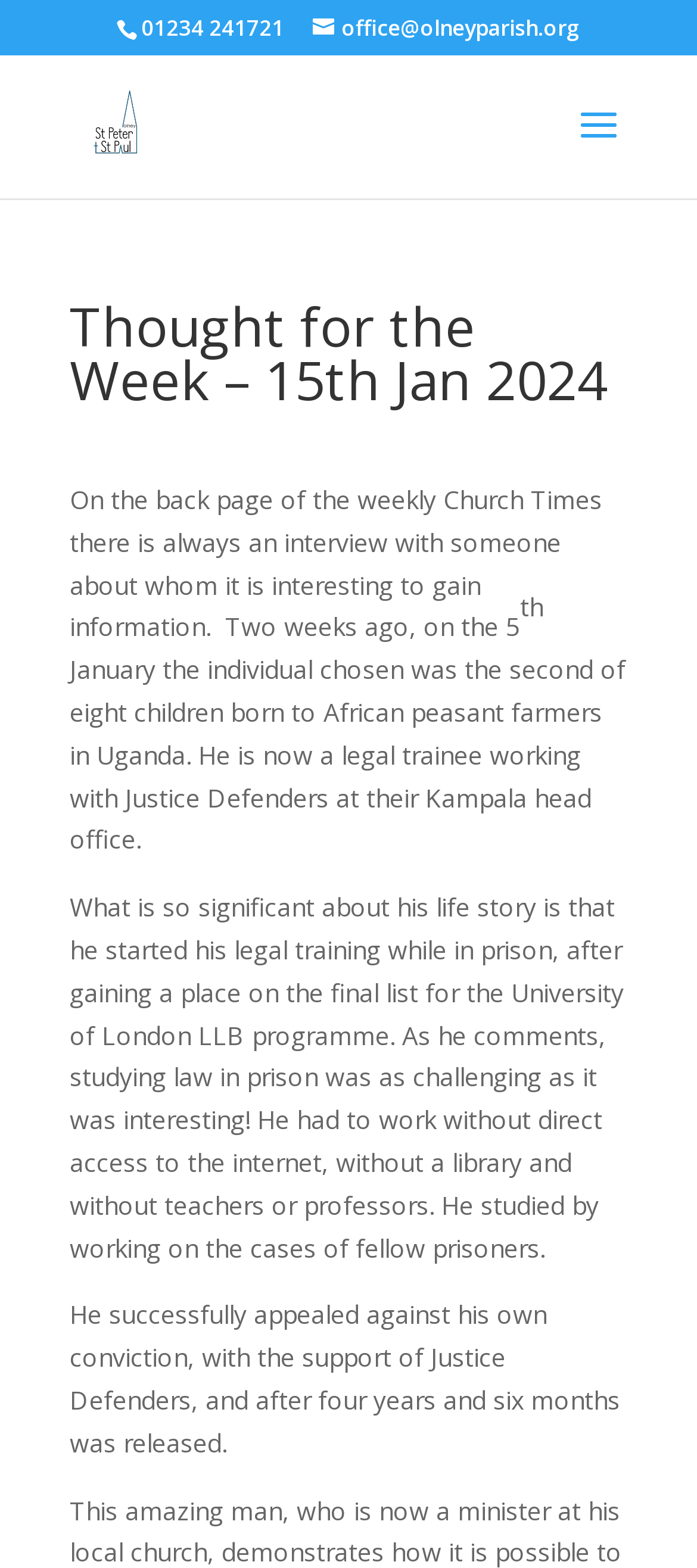What is the occupation of the individual featured in the article?
Use the information from the screenshot to give a comprehensive response to the question.

I found the occupation of the individual by reading the static text element that describes his life story, which mentions that he is a legal trainee working with Justice Defenders at their Kampala head office.